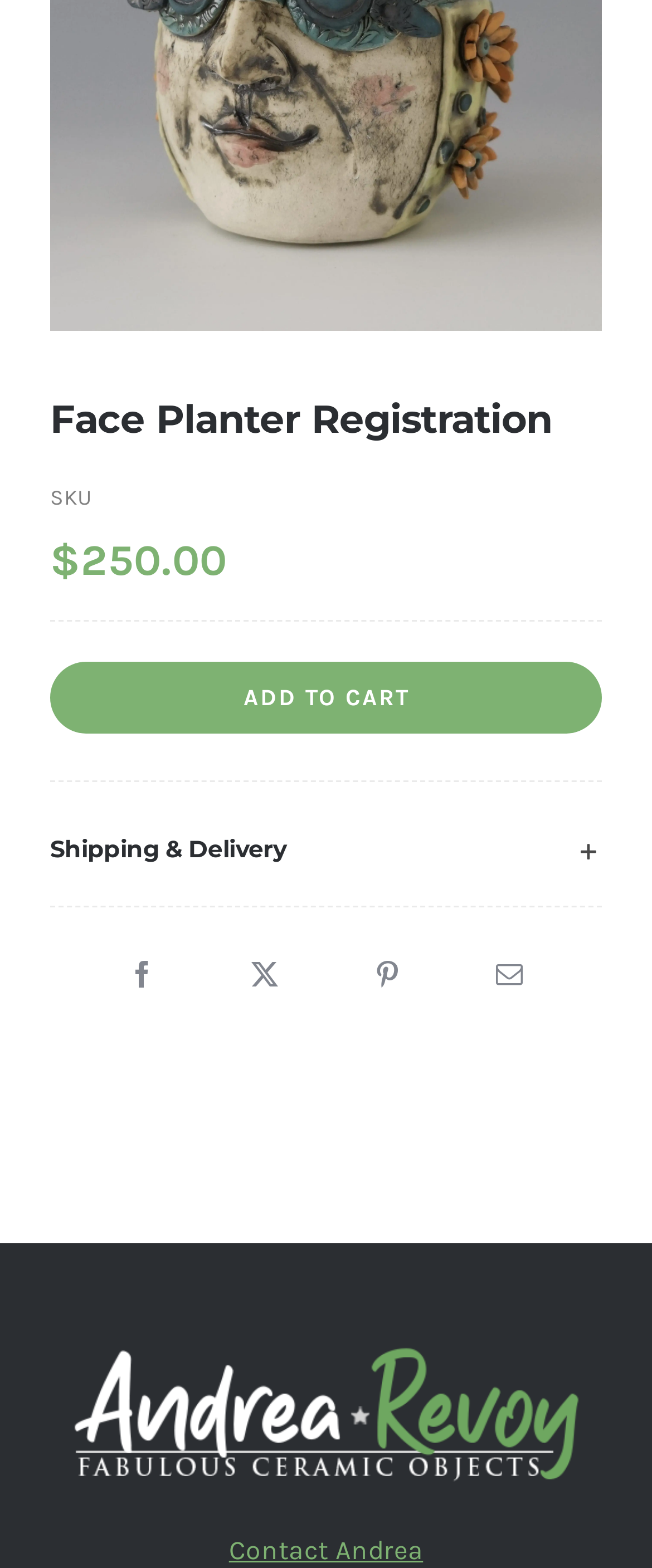Provide the bounding box coordinates of the HTML element this sentence describes: "Go to Top". The bounding box coordinates consist of four float numbers between 0 and 1, i.e., [left, top, right, bottom].

[0.695, 0.275, 0.808, 0.322]